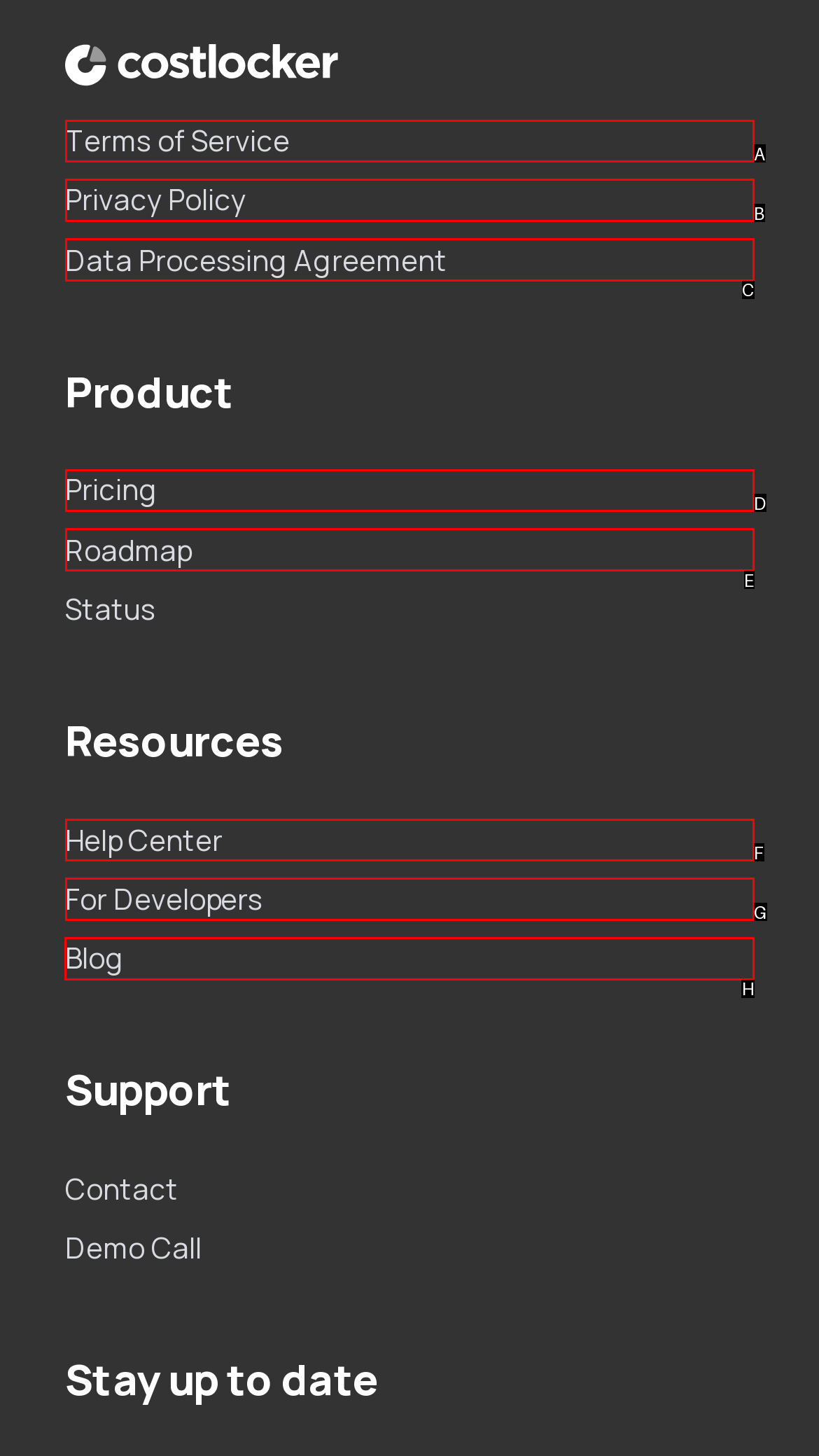Identify the correct option to click in order to complete this task: Read the blog
Answer with the letter of the chosen option directly.

H